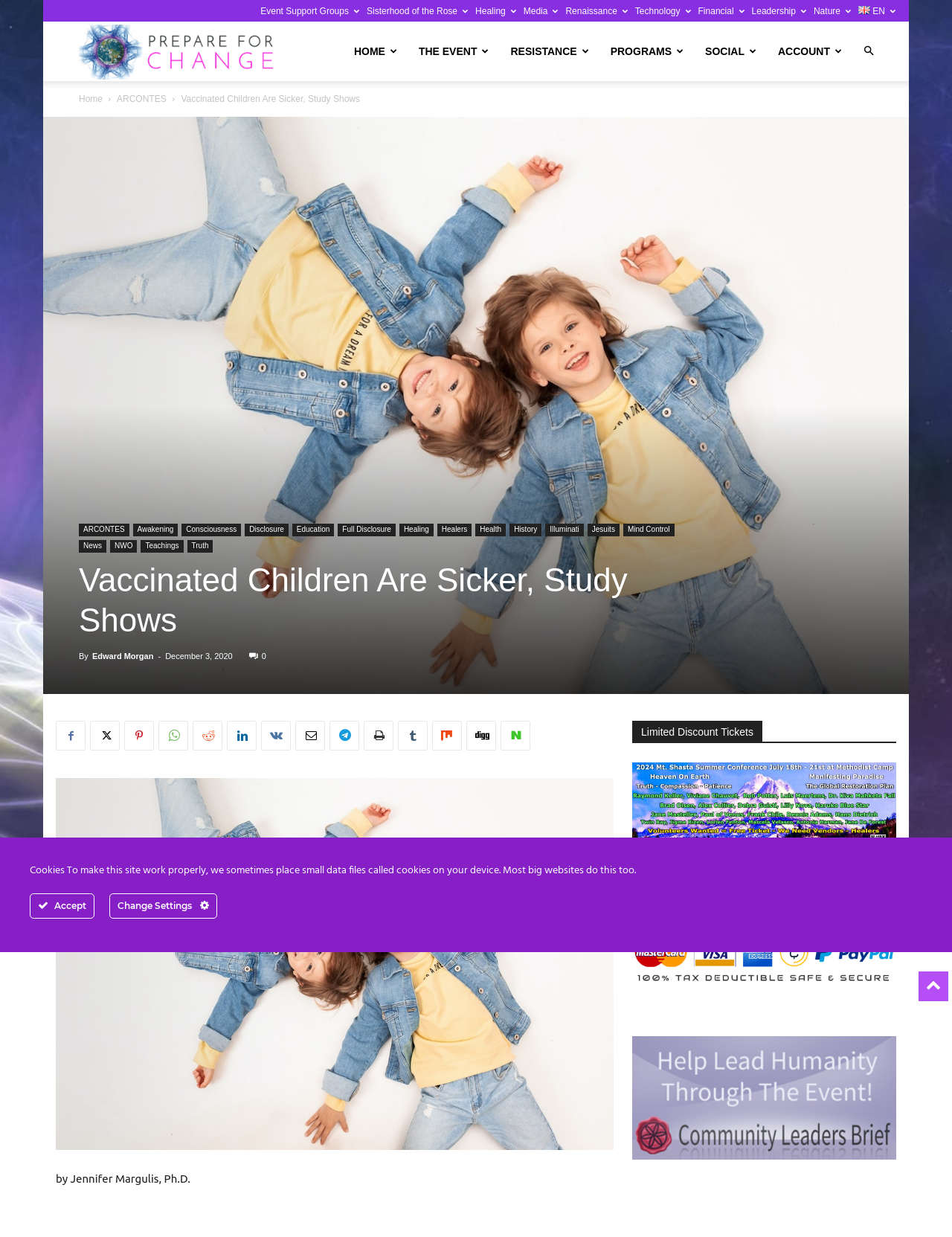Provide the bounding box coordinates of the UI element this sentence describes: "Event Support Groups".

[0.274, 0.005, 0.377, 0.013]